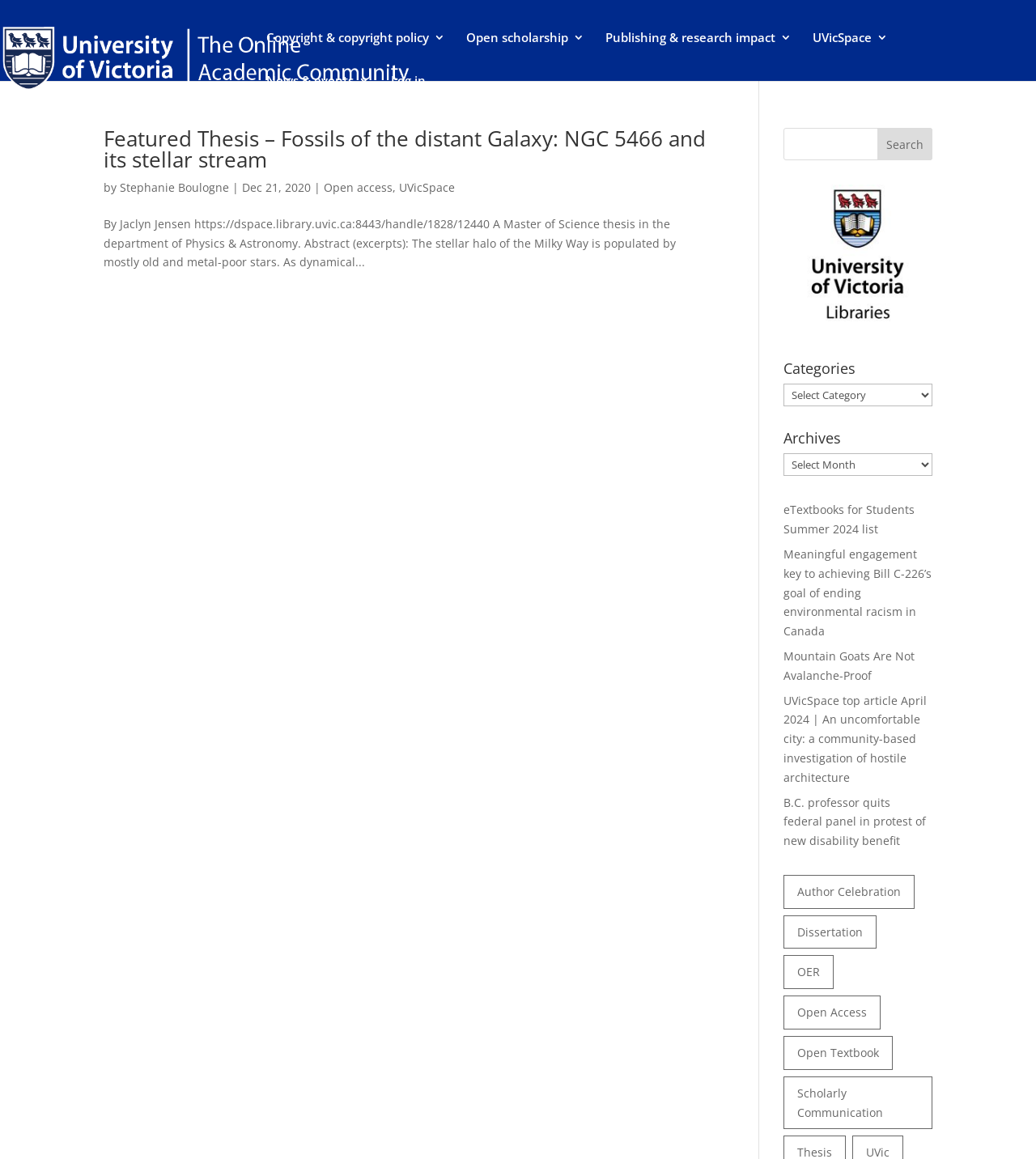Locate the bounding box coordinates of the item that should be clicked to fulfill the instruction: "Browse the categories".

[0.756, 0.312, 0.9, 0.331]